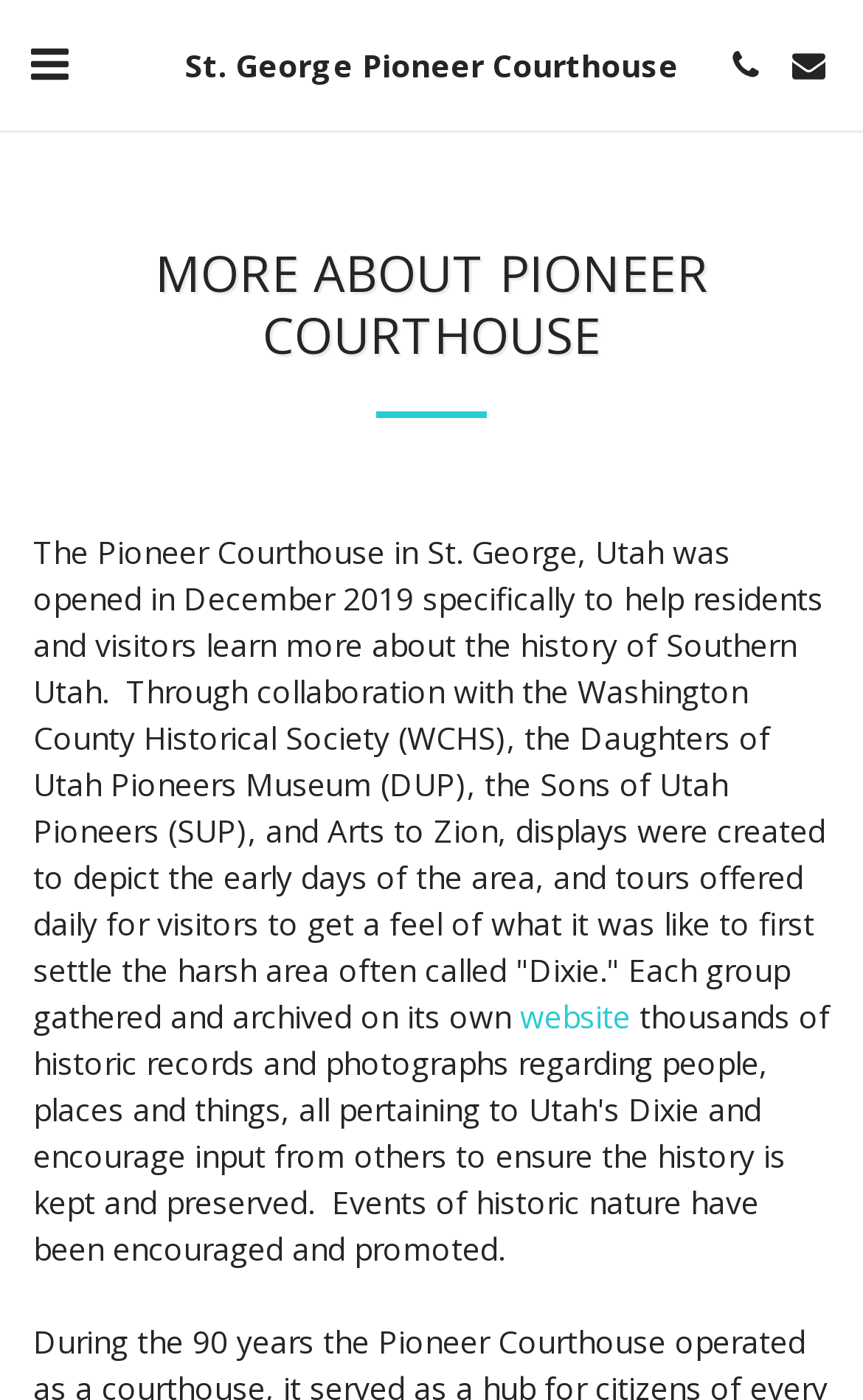What is the orientation of the separator element on the webpage?
Please provide a single word or phrase as your answer based on the image.

Horizontal